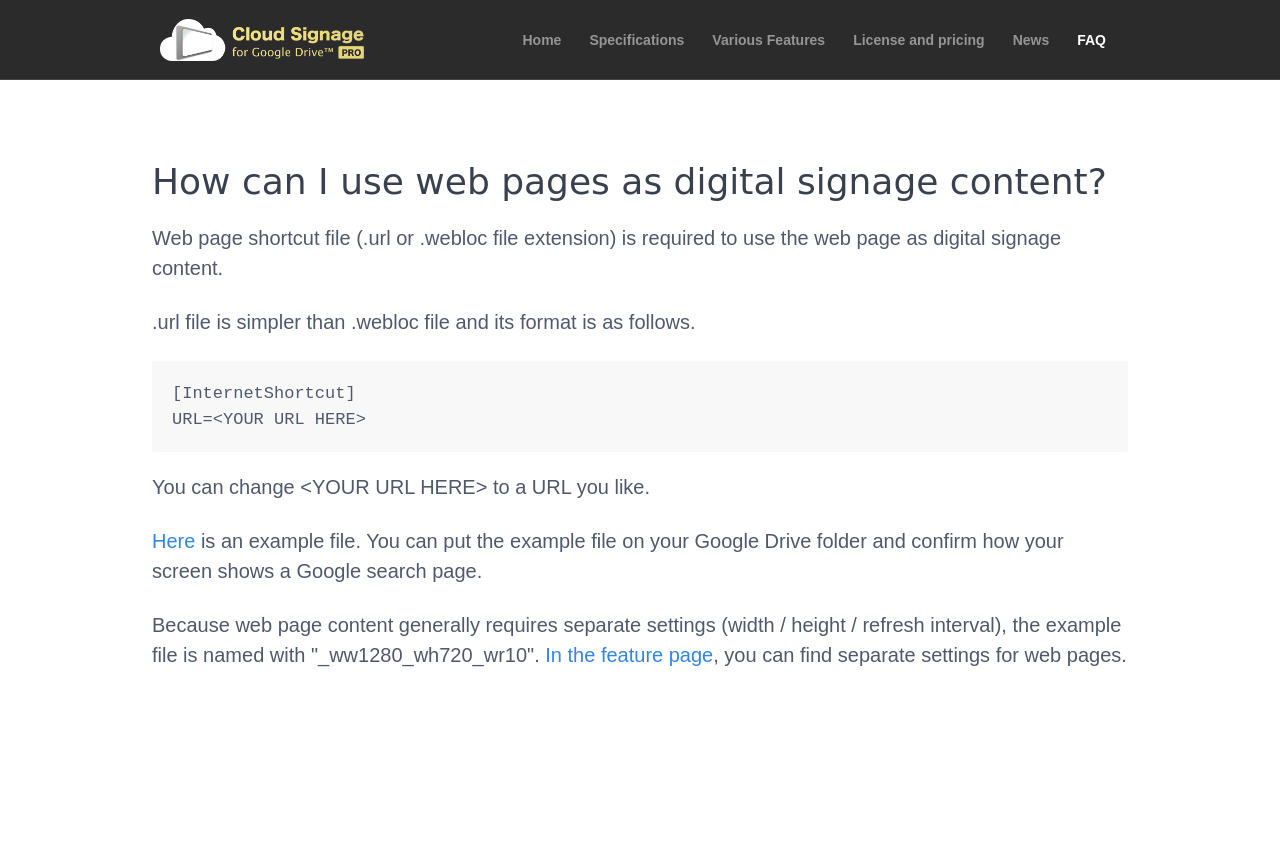Please find the bounding box for the UI component described as follows: "Specifications".

[0.45, 0.026, 0.546, 0.067]